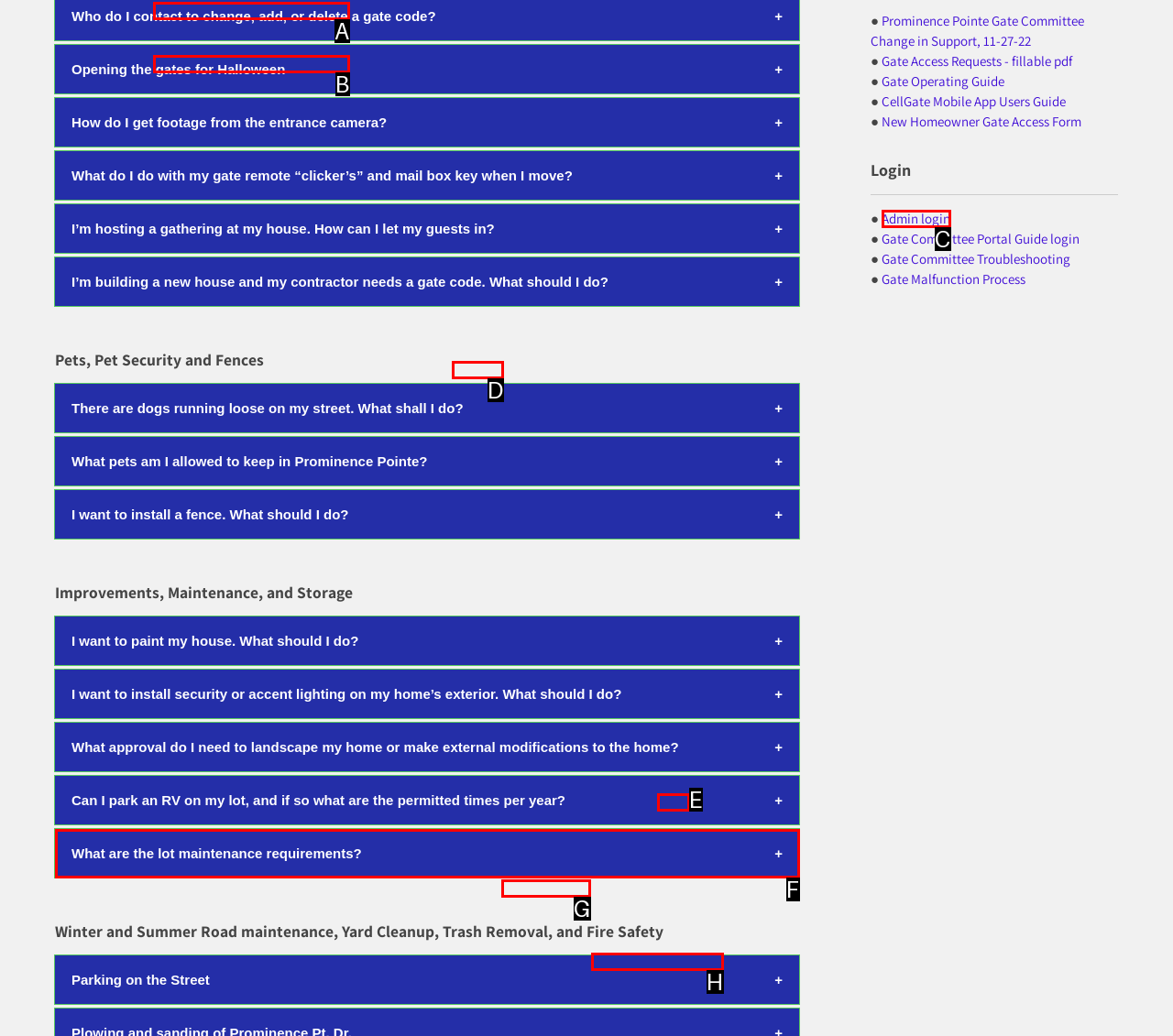Given the description: Herbal Tisanes, identify the matching HTML element. Provide the letter of the correct option.

None